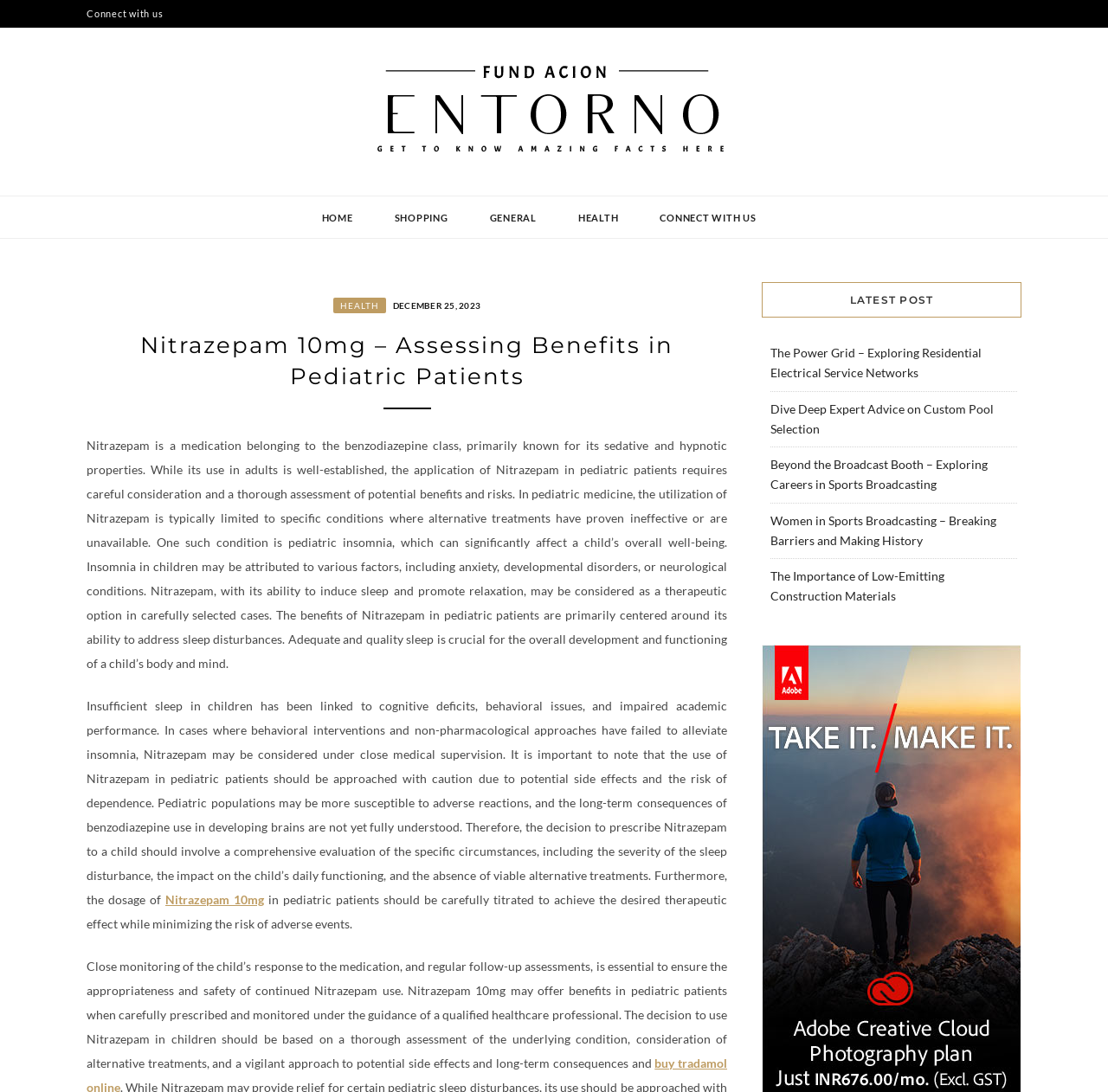Please mark the bounding box coordinates of the area that should be clicked to carry out the instruction: "Click on 'HOME'".

[0.286, 0.18, 0.322, 0.219]